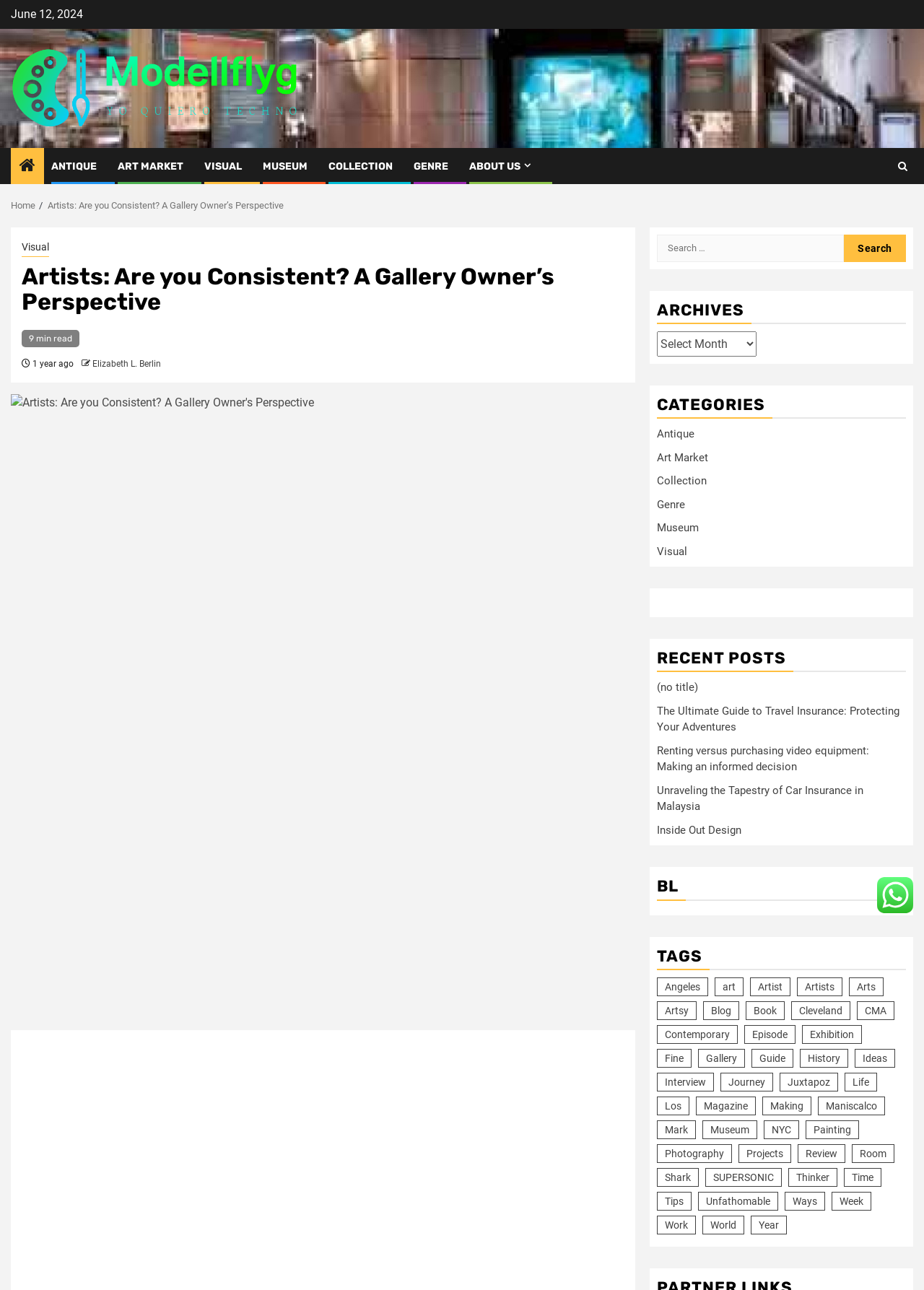Please identify the coordinates of the bounding box for the clickable region that will accomplish this instruction: "Click on the 'Visual' link".

[0.023, 0.186, 0.053, 0.199]